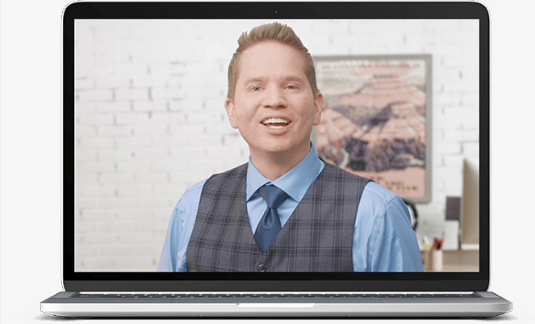What type of context is hinted at by the poster?
Please use the visual content to give a single word or phrase answer.

Creative or educational